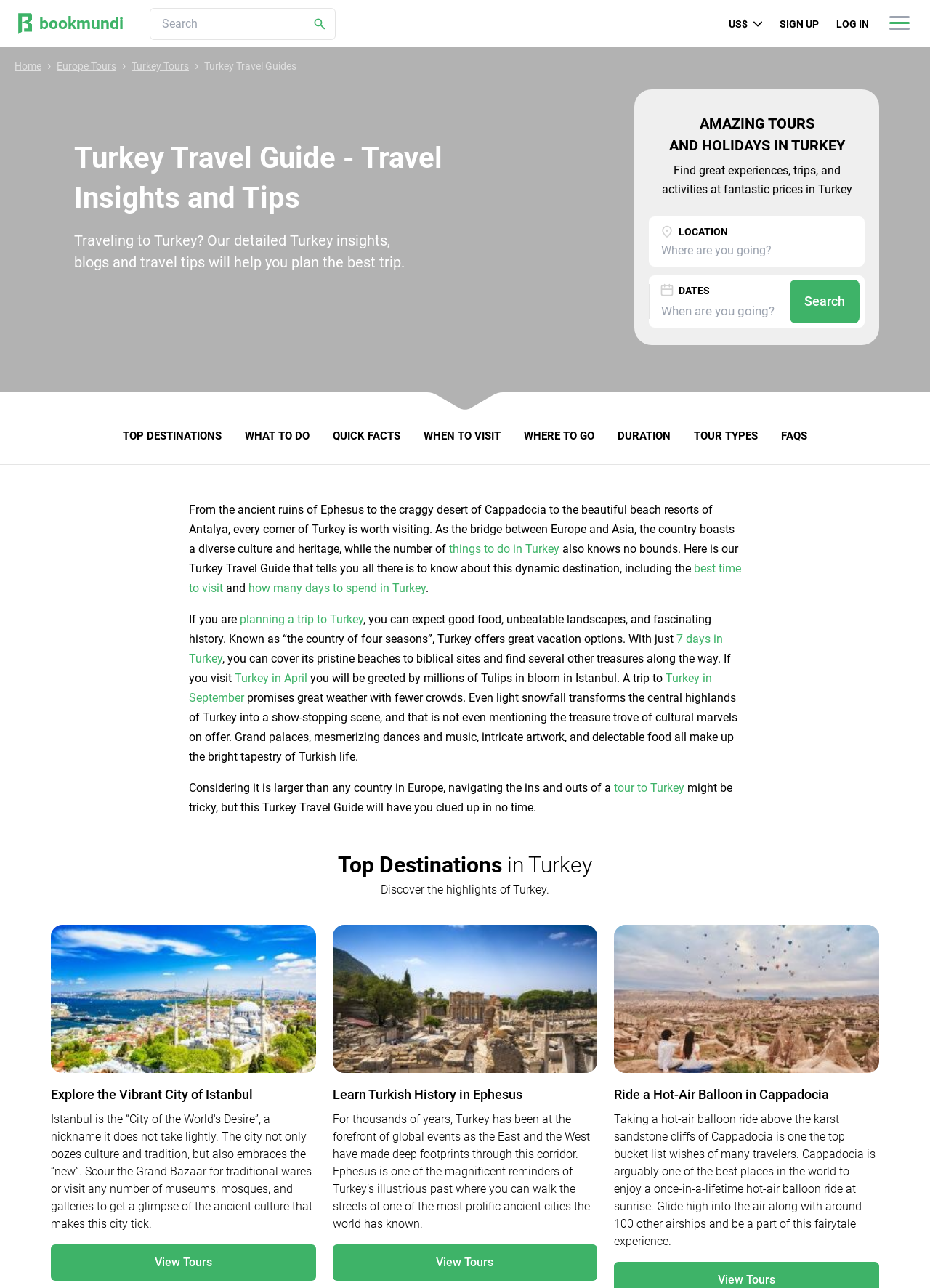What is the button below the search box used for?
Look at the image and provide a short answer using one word or a phrase.

Search